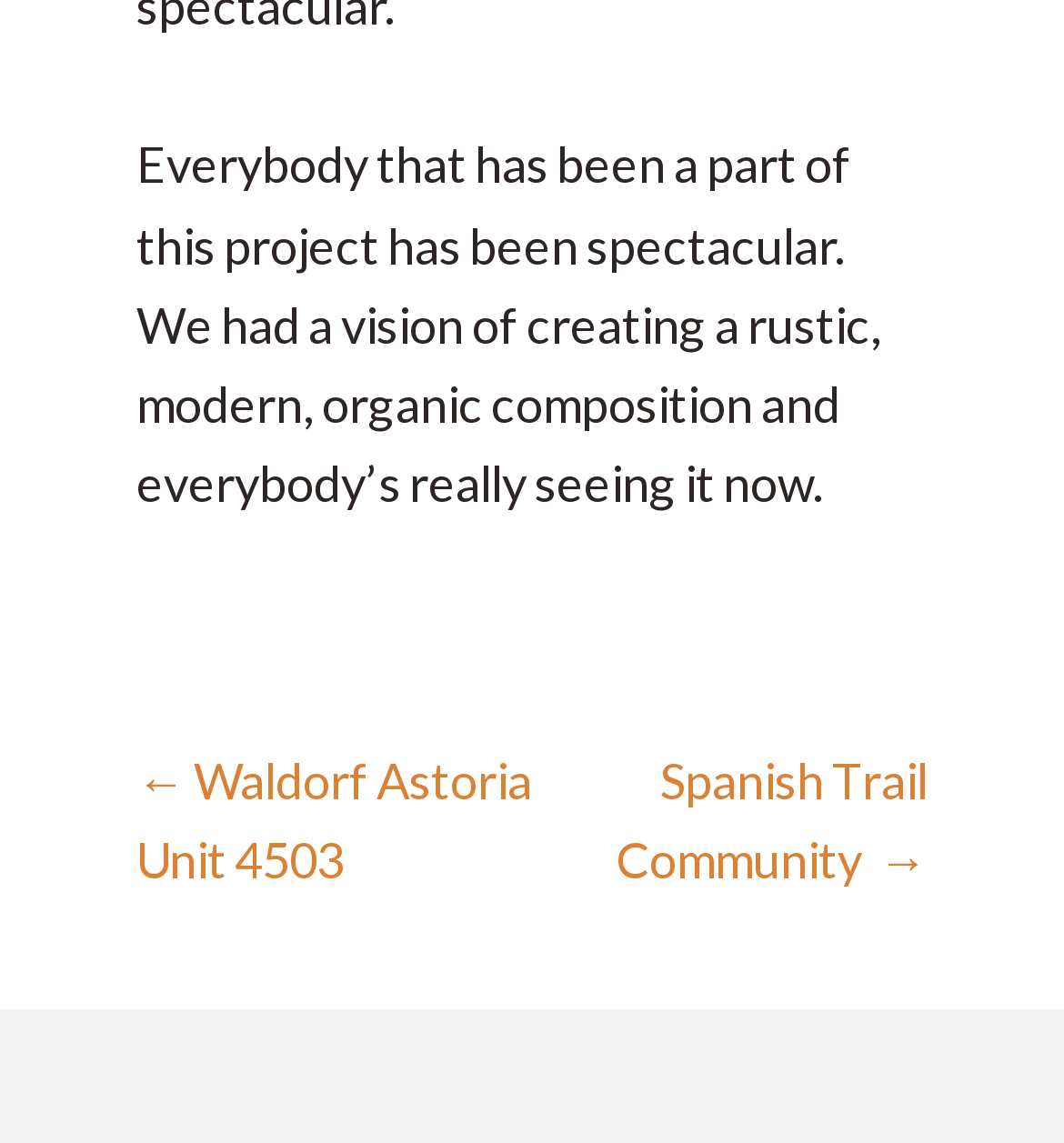Provide the bounding box coordinates of the UI element this sentence describes: "← Waldorf Astoria Unit 4503".

[0.128, 0.656, 0.5, 0.778]